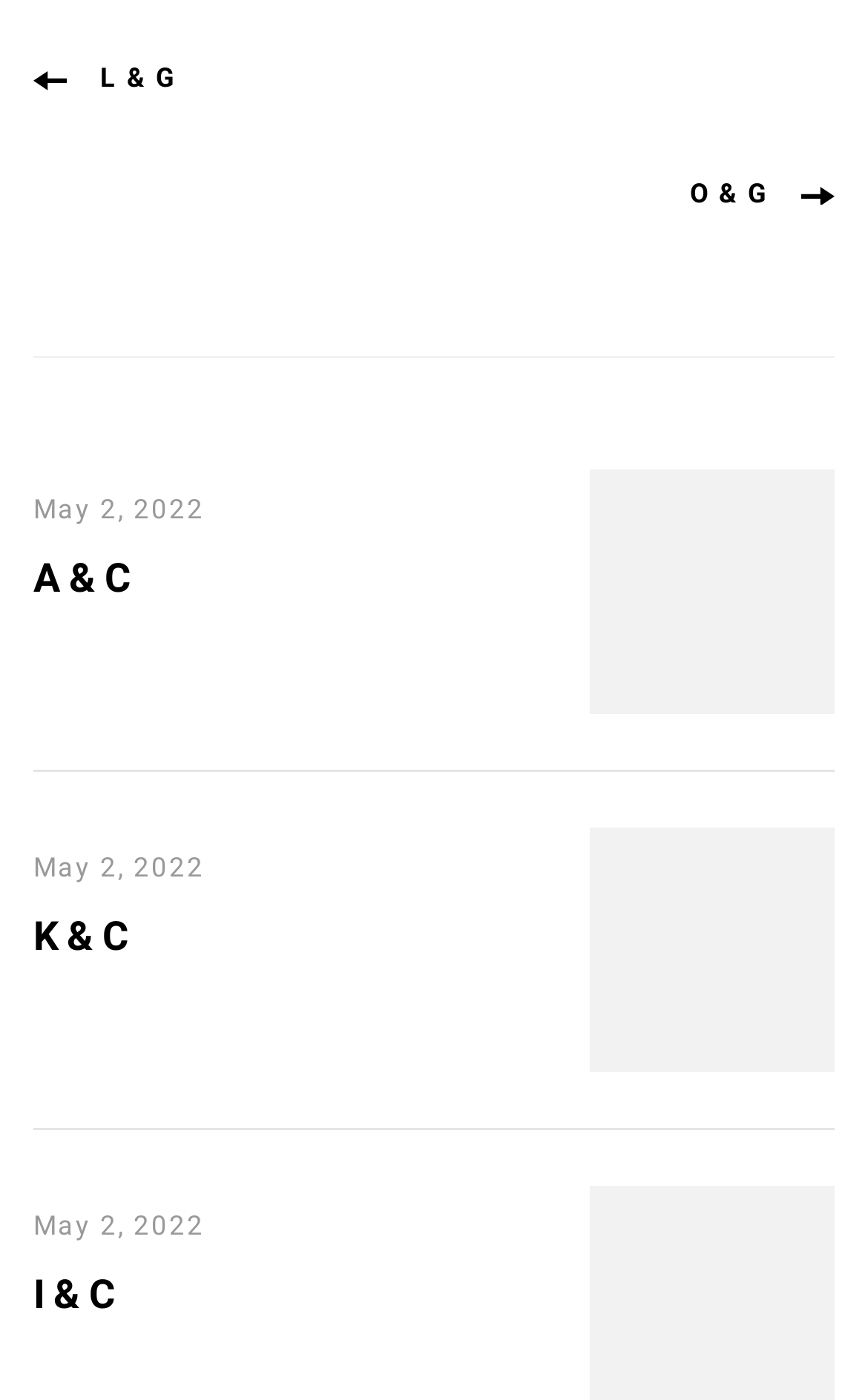Please identify the bounding box coordinates of the area that needs to be clicked to fulfill the following instruction: "view the article with heading 'I & C'."

[0.038, 0.906, 0.628, 0.943]